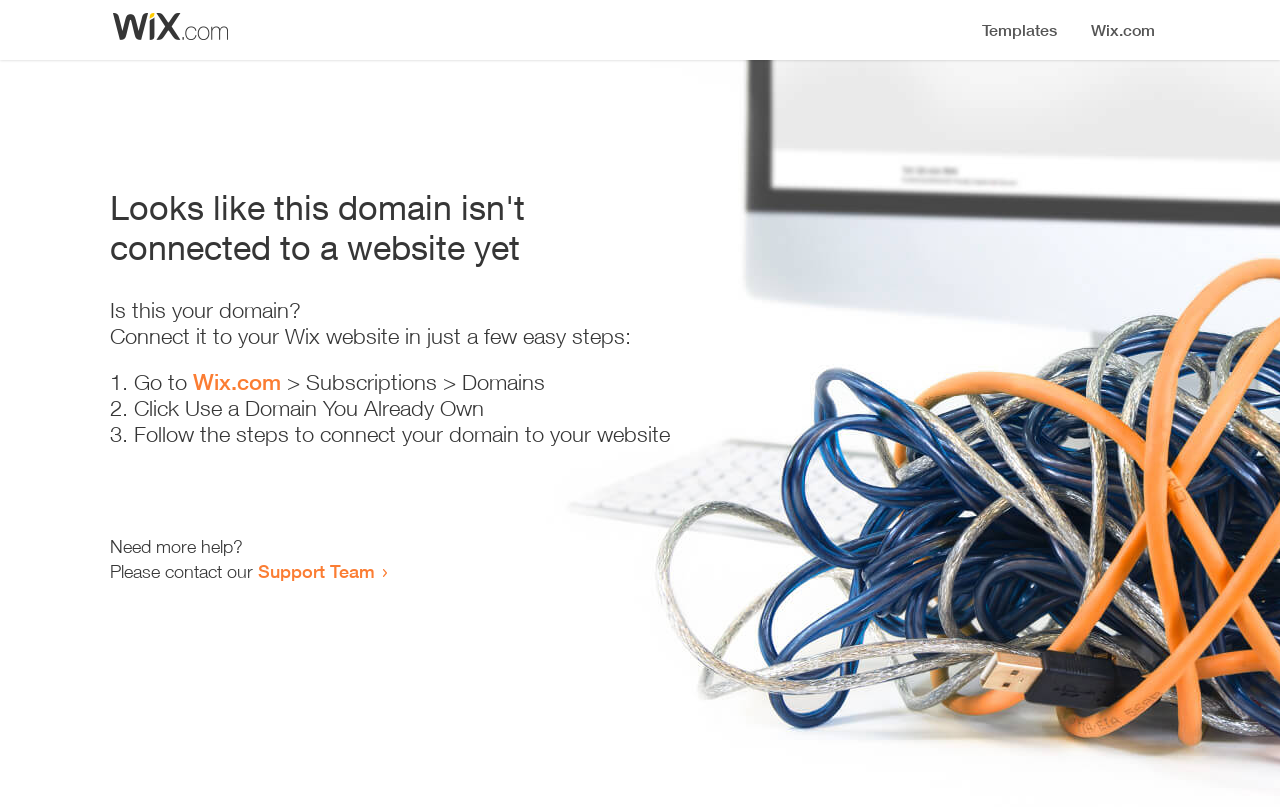Is this webpage related to Wix?
Please utilize the information in the image to give a detailed response to the question.

The webpage provides instructions to connect a domain to a website, and it mentions 'Wix.com' as the platform to use for this purpose, indicating that the webpage is related to Wix.